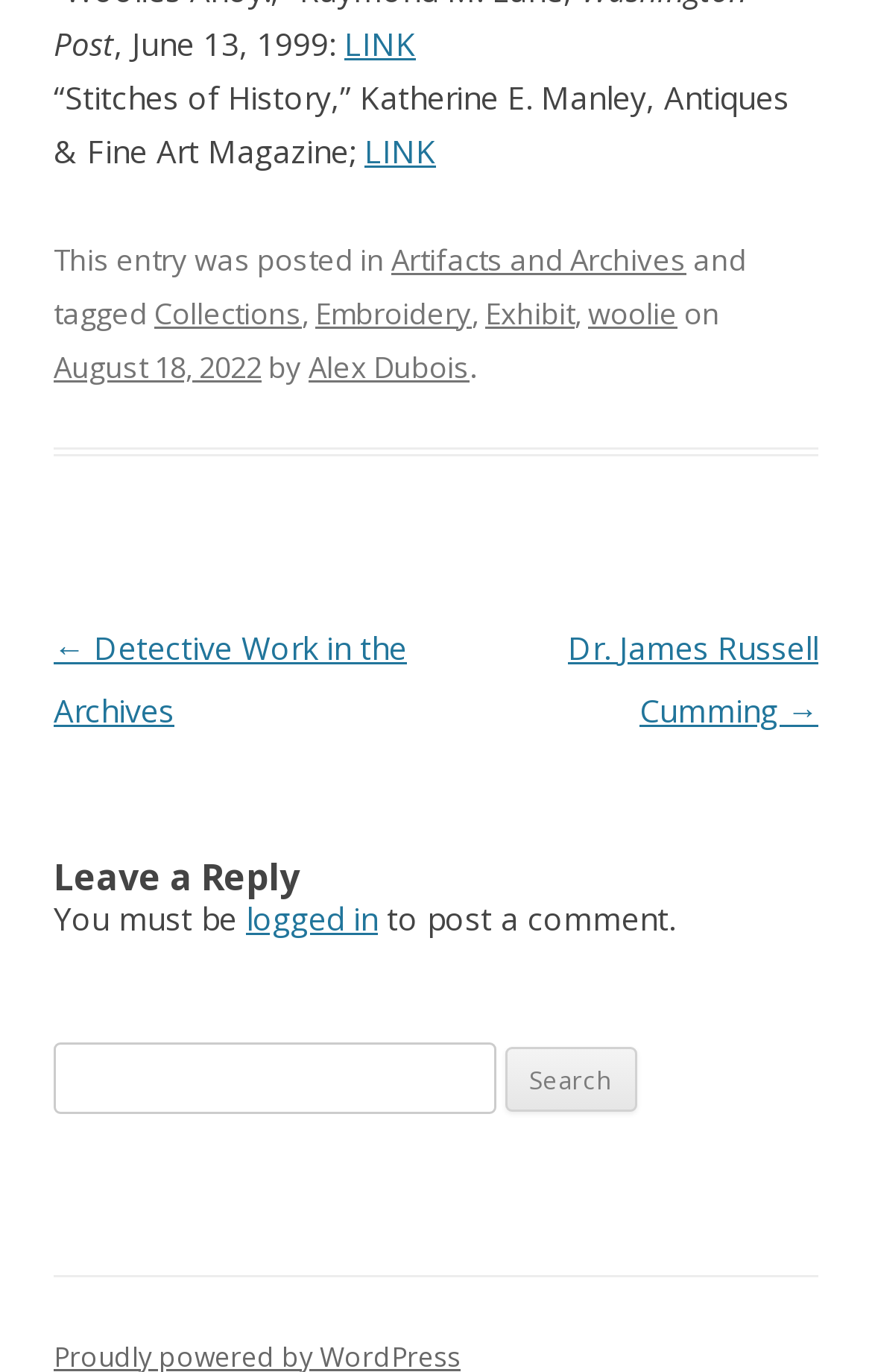Determine the bounding box coordinates of the clickable area required to perform the following instruction: "Click the link to view 'Artifacts and Archives'". The coordinates should be represented as four float numbers between 0 and 1: [left, top, right, bottom].

[0.449, 0.174, 0.787, 0.203]